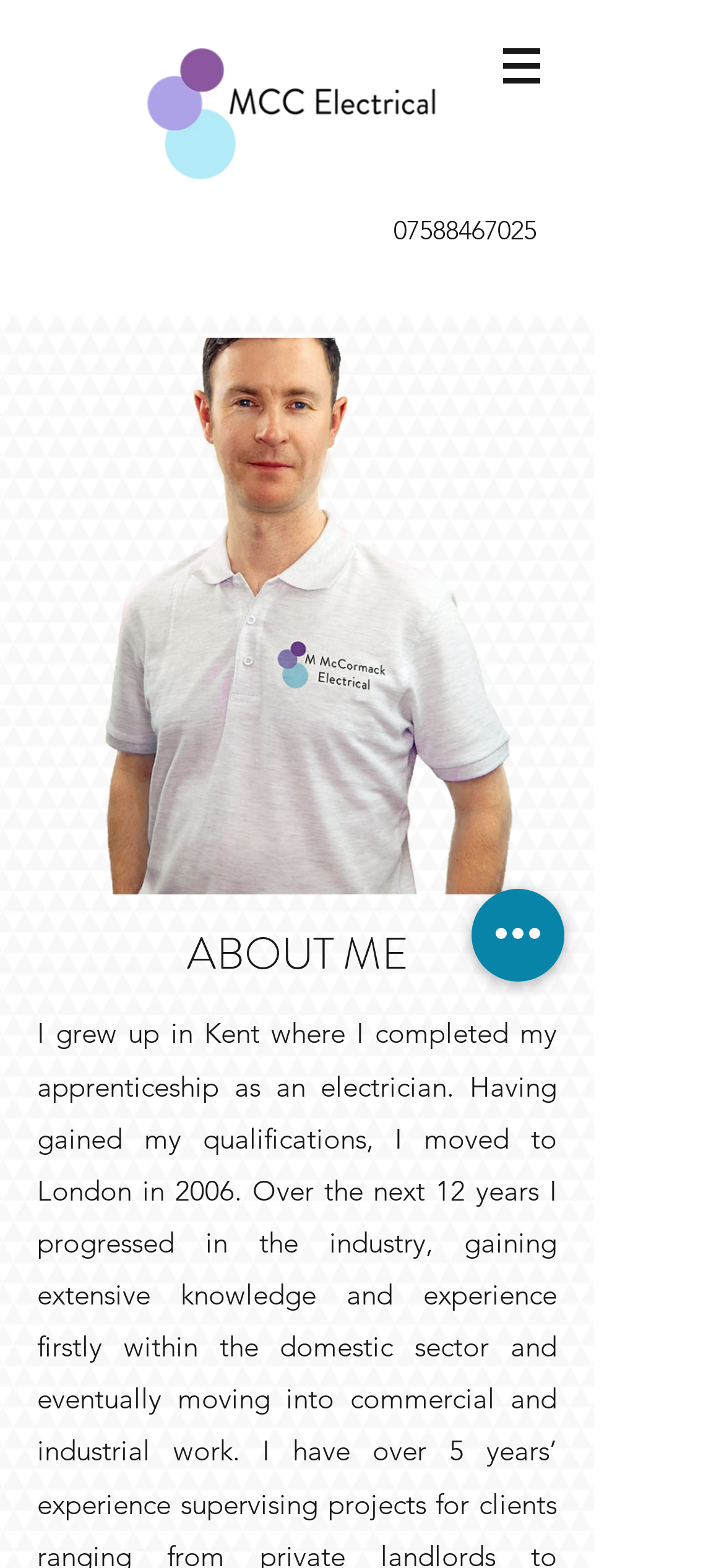Reply to the question with a single word or phrase:
What is the main topic of the webpage?

About the author